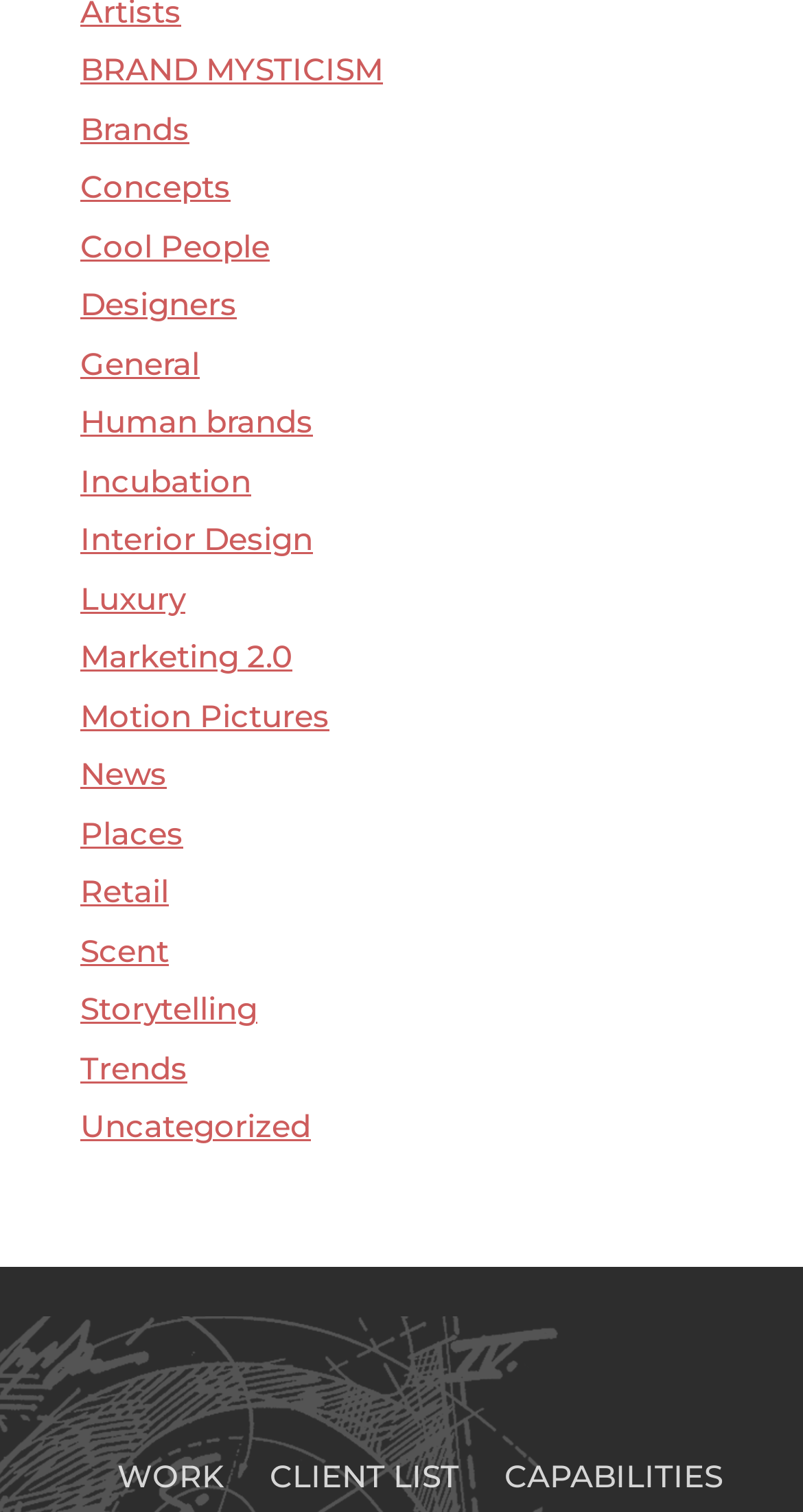Give the bounding box coordinates for the element described by: "Luxury".

[0.1, 0.383, 0.231, 0.409]